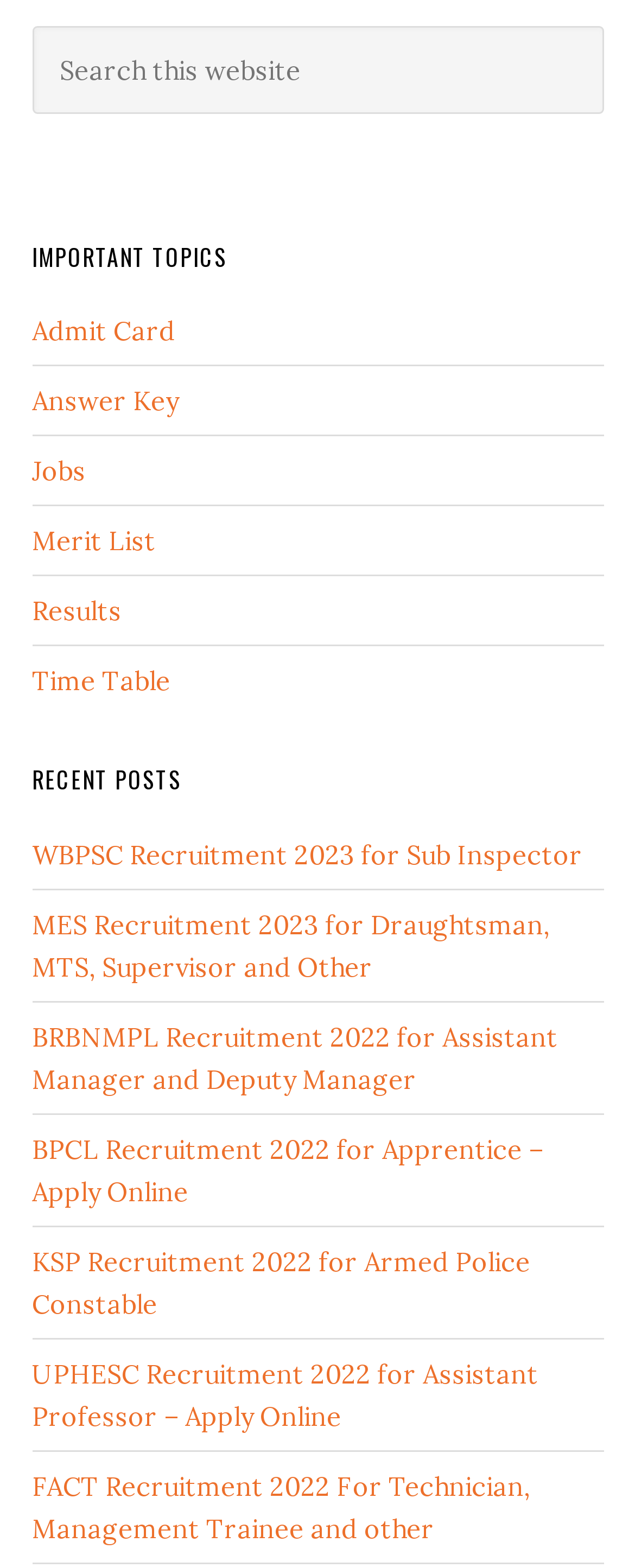Please identify the bounding box coordinates for the region that you need to click to follow this instruction: "Click on Admit Card".

[0.05, 0.201, 0.276, 0.221]